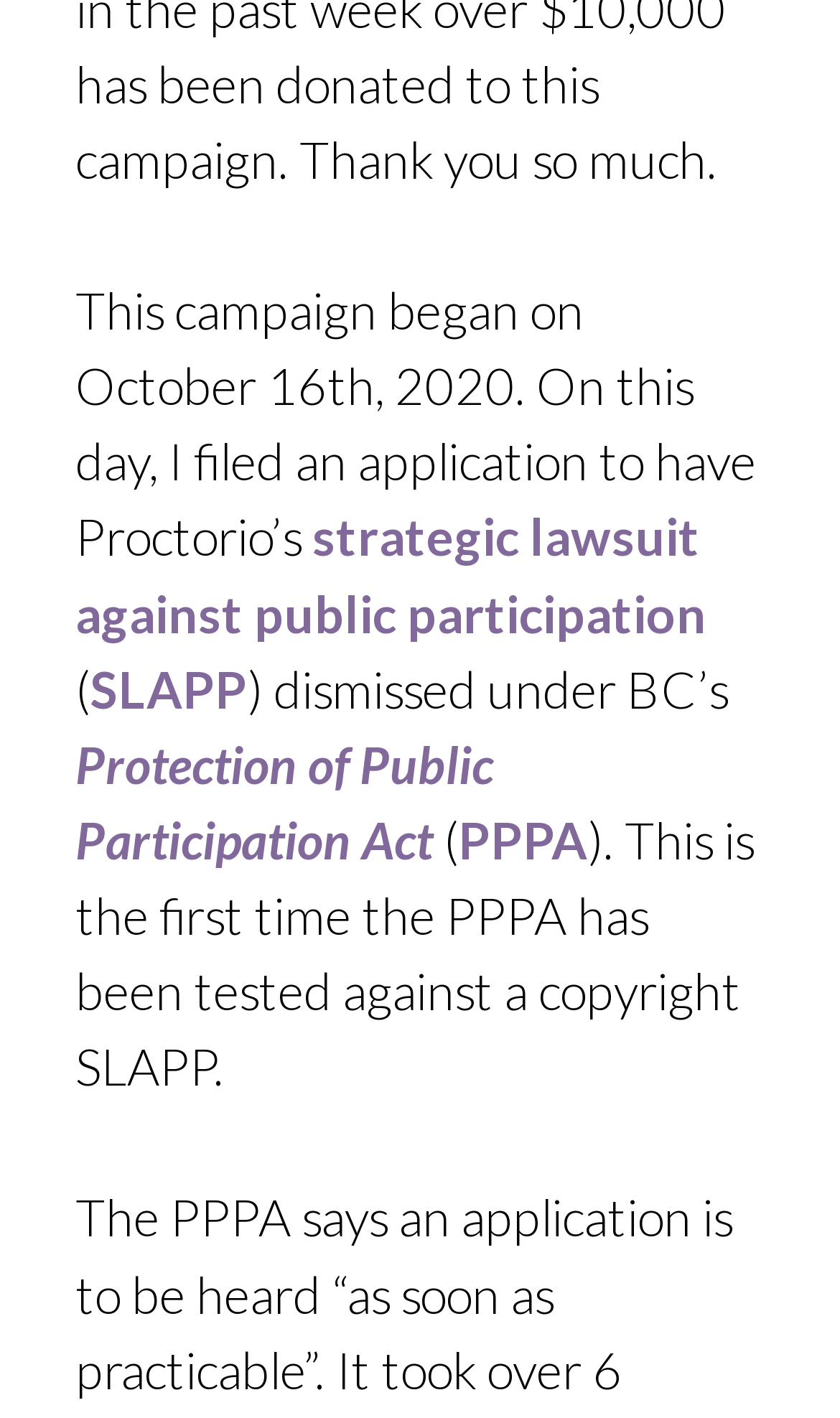Bounding box coordinates are specified in the format (top-left x, top-left y, bottom-right x, bottom-right y). All values are floating point numbers bounded between 0 and 1. Please provide the bounding box coordinate of the region this sentence describes: PPPA

[0.546, 0.571, 0.7, 0.613]